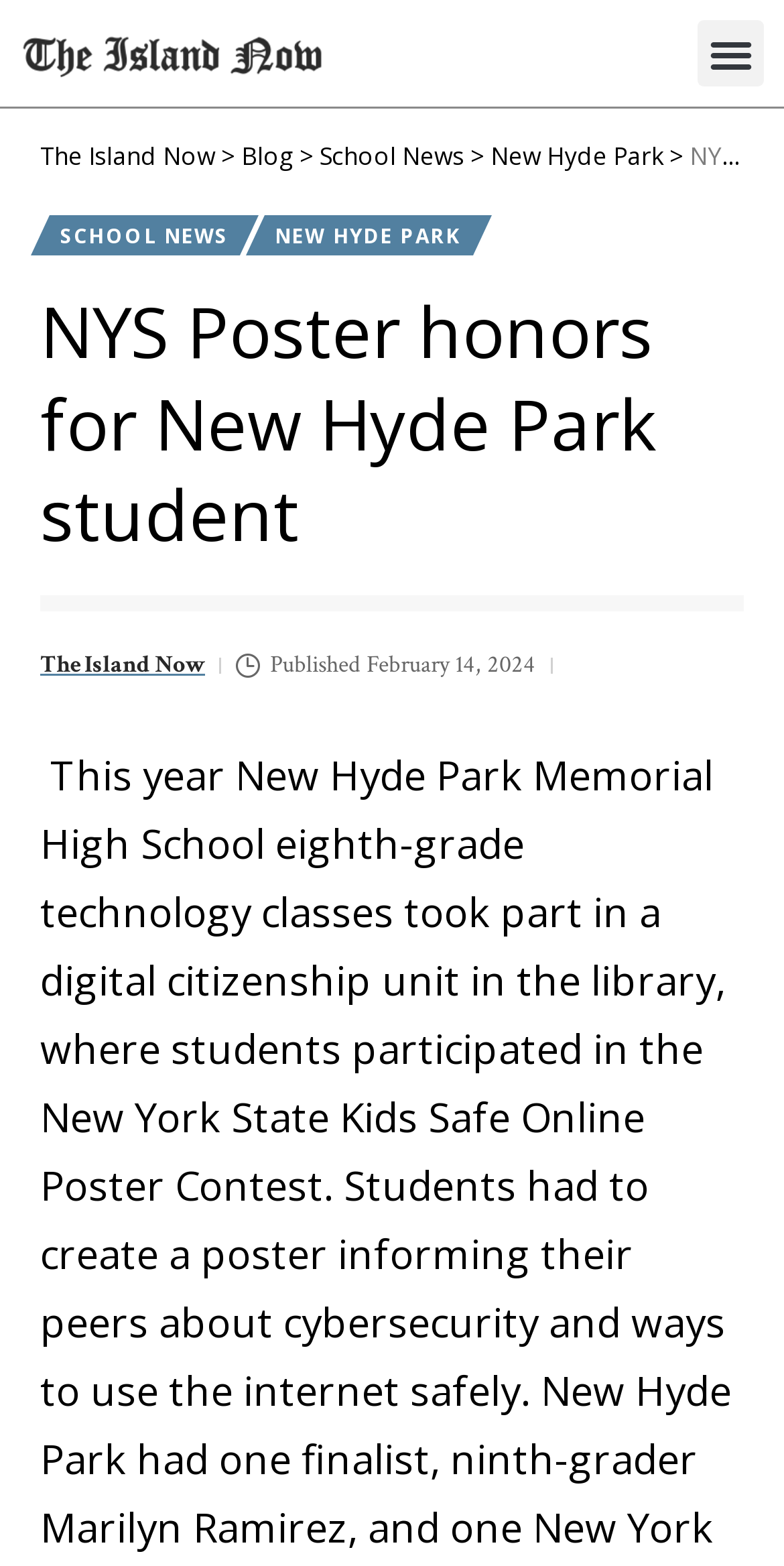Please specify the bounding box coordinates in the format (top-left x, top-left y, bottom-right x, bottom-right y), with values ranging from 0 to 1. Identify the bounding box for the UI component described as follows: New Hyde Park

[0.324, 0.137, 0.613, 0.163]